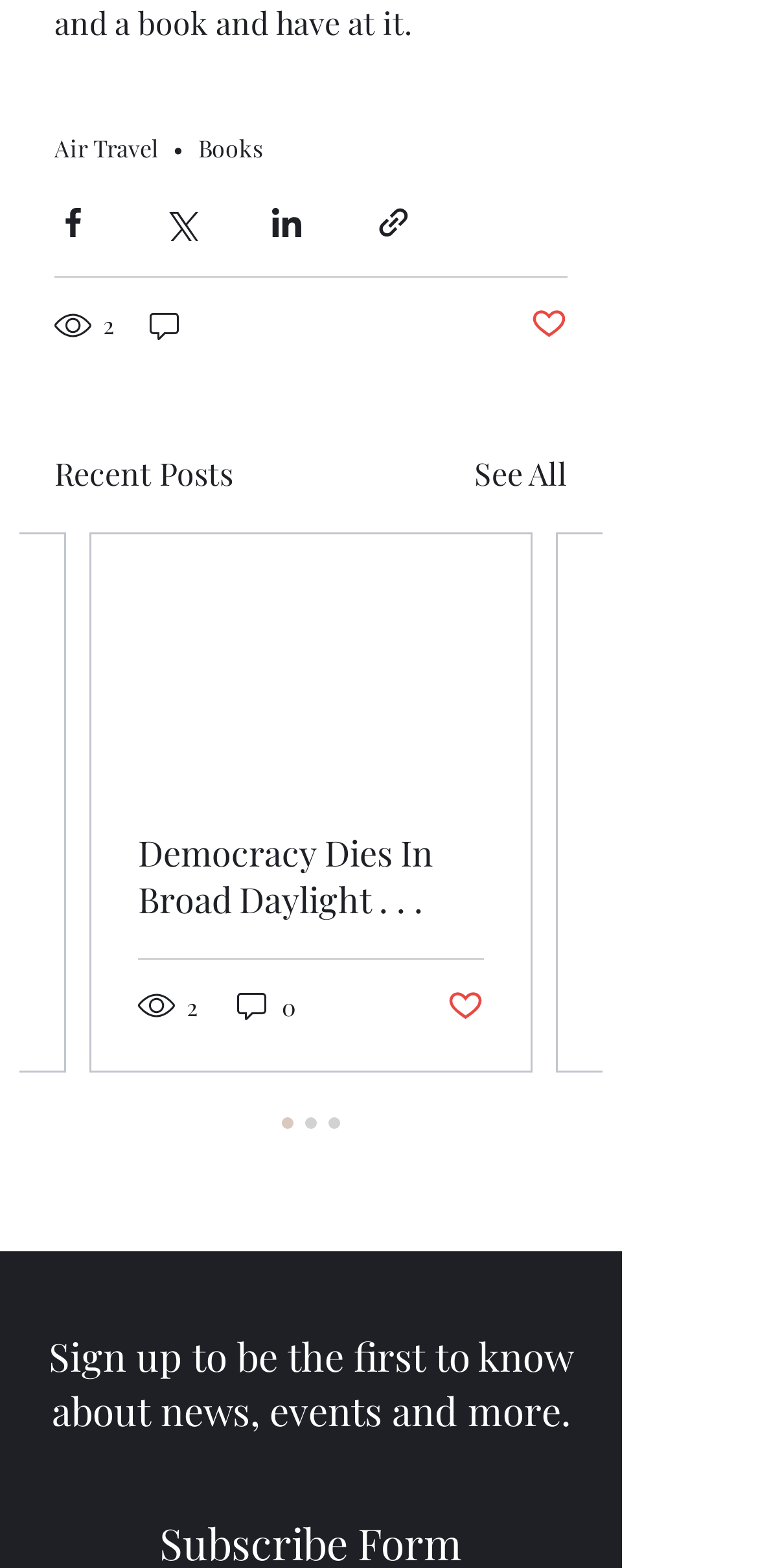Find the UI element described as: "Post not marked as liked" and predict its bounding box coordinates. Ensure the coordinates are four float numbers between 0 and 1, [left, top, right, bottom].

[0.59, 0.629, 0.638, 0.654]